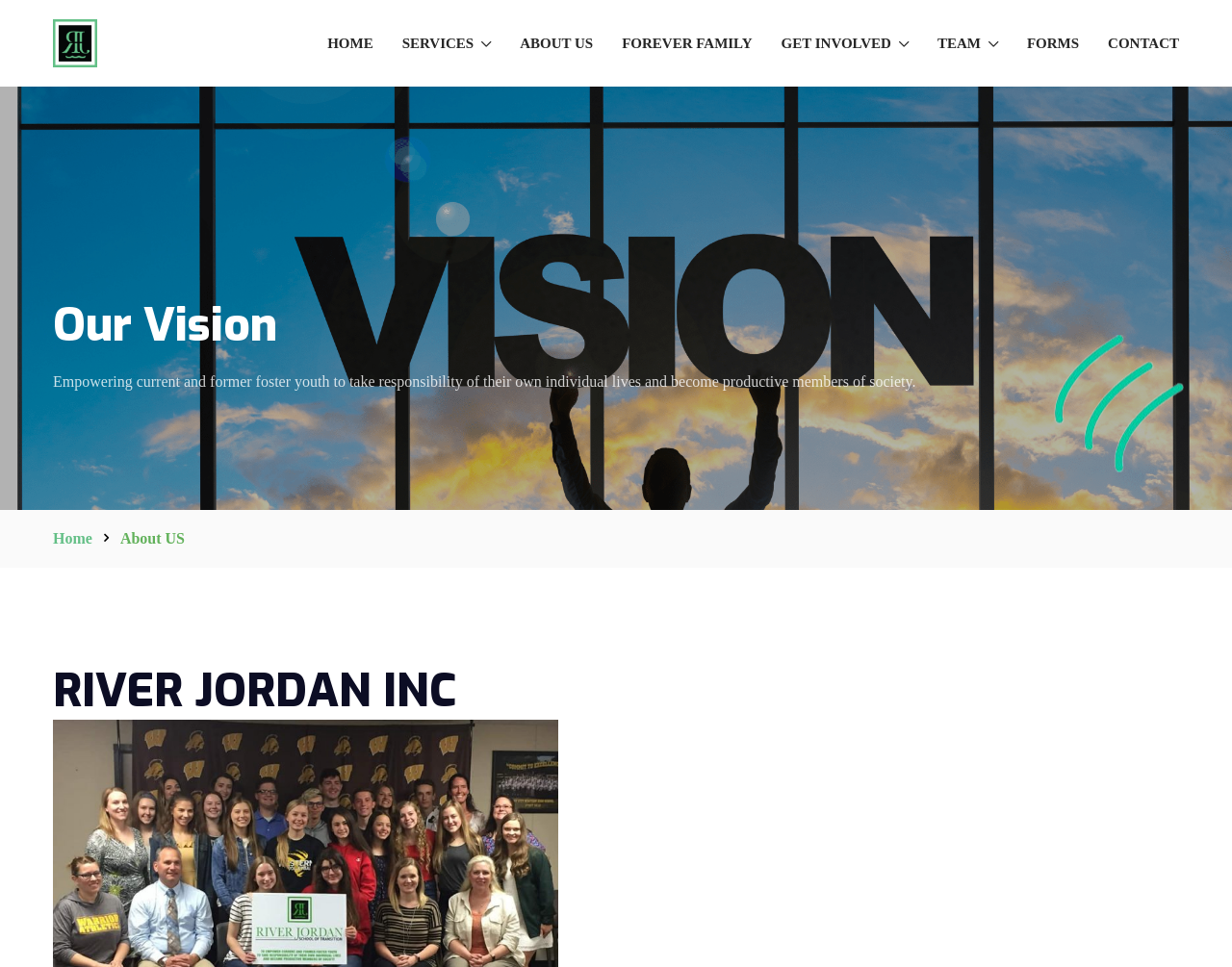Provide the bounding box coordinates of the HTML element described by the text: "FOREVER FAMILY".

[0.505, 0.0, 0.611, 0.09]